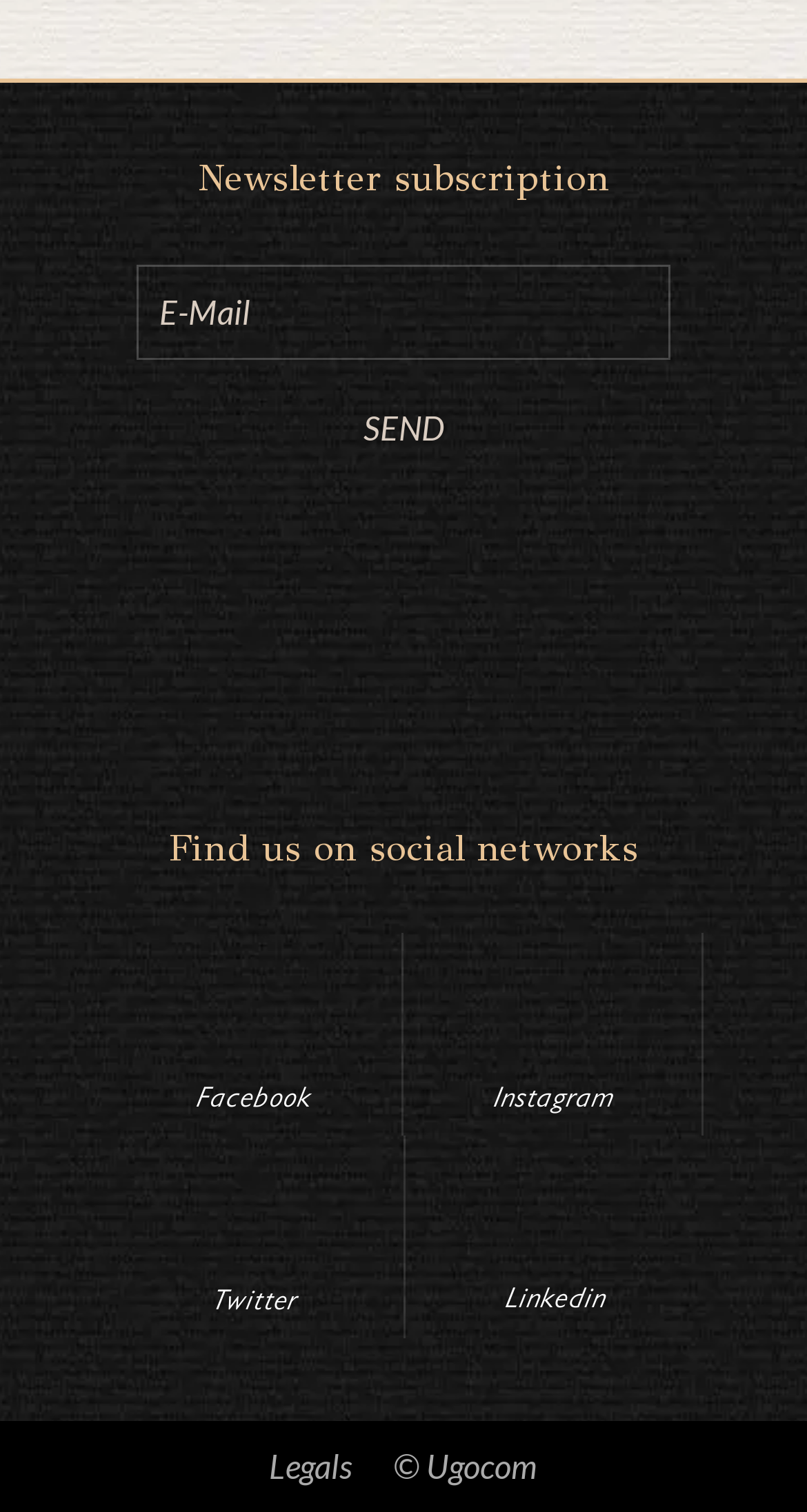Determine the bounding box coordinates of the section to be clicked to follow the instruction: "view Legals page". The coordinates should be given as four float numbers between 0 and 1, formatted as [left, top, right, bottom].

[0.333, 0.953, 0.436, 0.986]